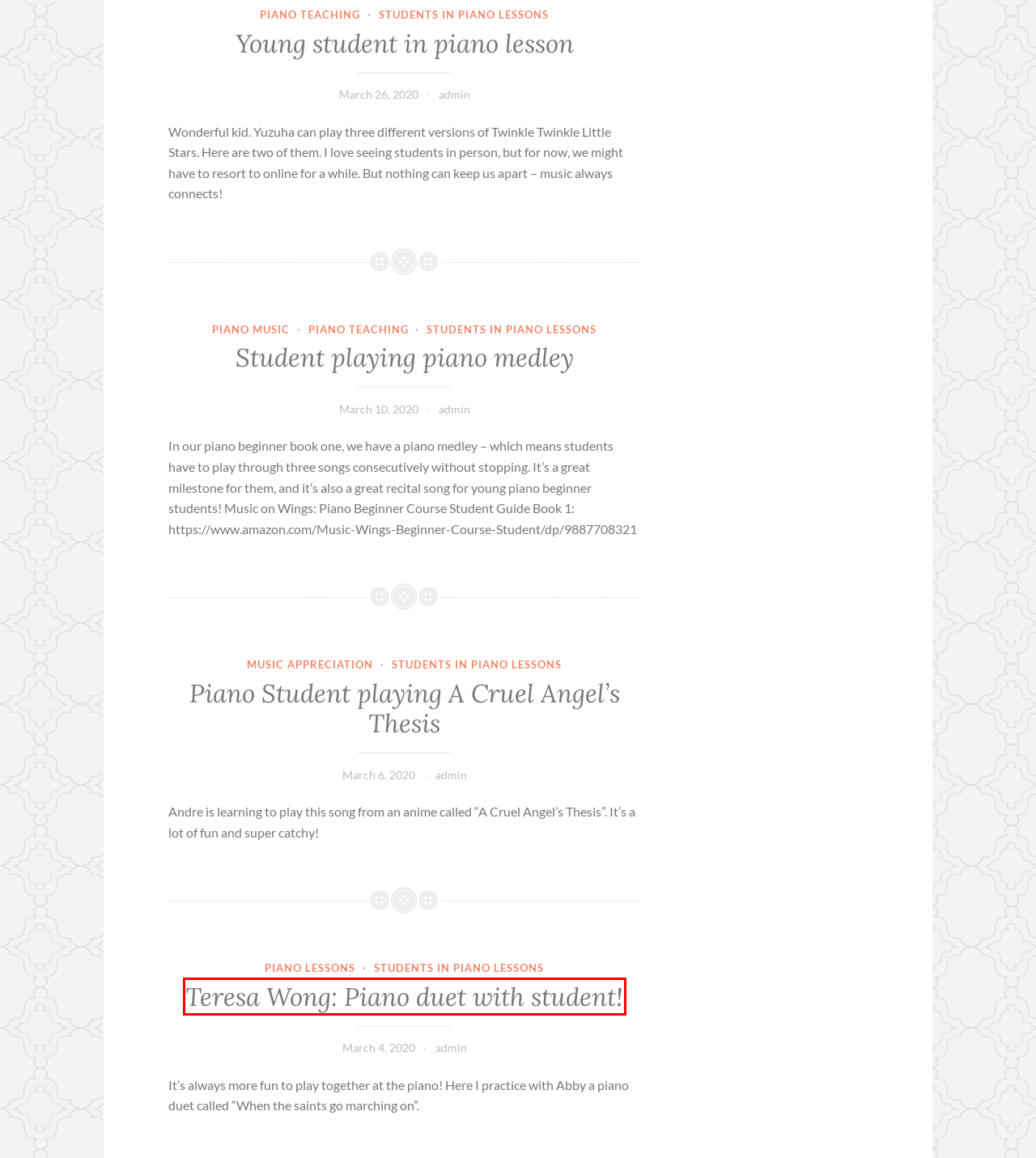Evaluate the webpage screenshot and identify the element within the red bounding box. Select the webpage description that best fits the new webpage after clicking the highlighted element. Here are the candidates:
A. Piano Practice – Music on Wings
B. Piano Music – Music on Wings
C. Piano Student playing  A Cruel Angel’s Thesis – Music on Wings
D. admin – Music on Wings
E. Young student in piano lesson – Music on Wings
F. Student Concerts – Music on Wings
G. Teresa Wong: Piano duet with student! – Music on Wings
H. Student playing piano medley – Music on Wings

G